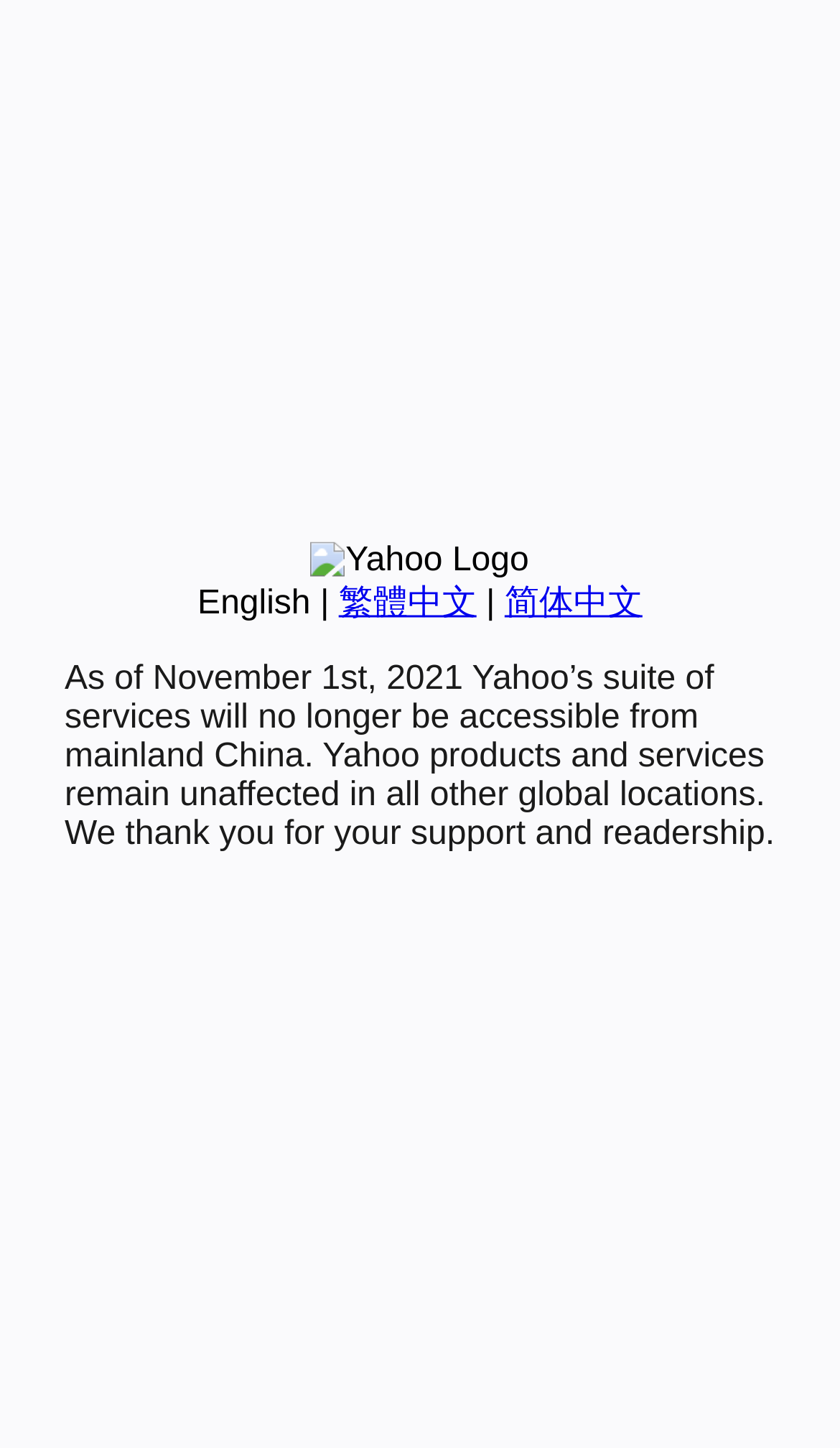Identify the bounding box coordinates for the UI element described as follows: 繁體中文. Use the format (top-left x, top-left y, bottom-right x, bottom-right y) and ensure all values are floating point numbers between 0 and 1.

[0.403, 0.404, 0.567, 0.429]